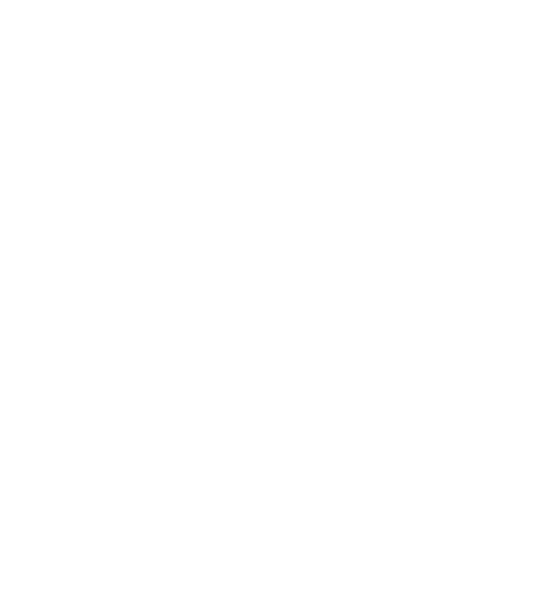Paint a vivid picture with your description of the image.

The image features the Olight OPen Mini Blue, a compact and stylish penlight designed for everyday carry and convenient use. This miniature flashlight is sleek and portable, making it an ideal accessory for outdoor enthusiasts and those who need reliable illumination in various situations. 

In a minimalist design, the Olight OPen Mini Blue combines functionality with aesthetic appeal, showcasing its versatility. Its vibrant blue color enhances its eye-catching appearance, while the dimensions ensure it easily fits into pockets or bags. This penlight is not only practical but also a fashionable choice for users seeking a compact lighting solution.

Accompanying the image is information indicating the product is currently priced at $18.95, reflecting its affordability for everyday users. However, it is noted to be out of stock, highlighting the popularity and demand for this product. The penlight belongs to the "Olight" category, underscoring its brand reputation for quality lighting products.